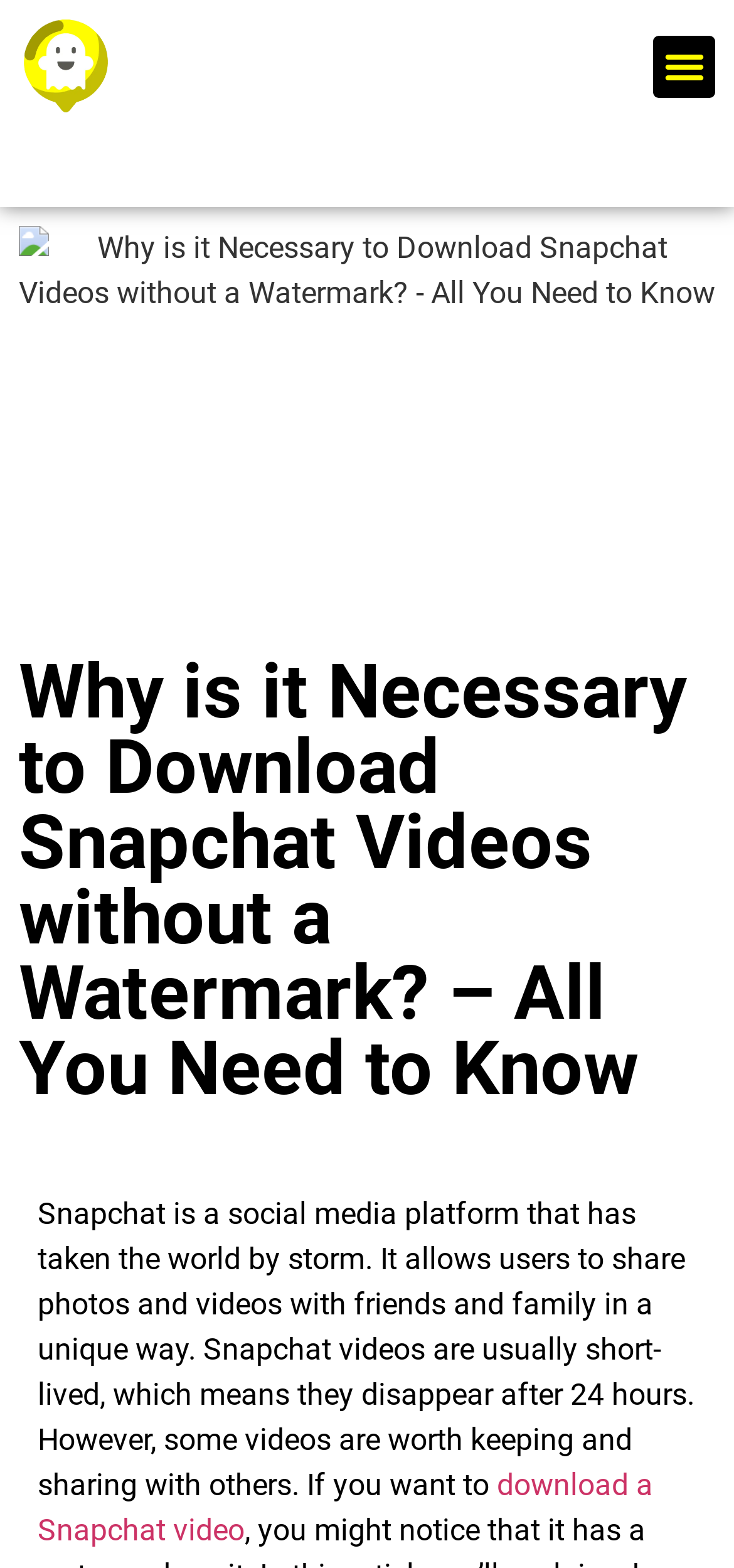Provide the bounding box coordinates for the UI element described in this sentence: "Menu". The coordinates should be four float values between 0 and 1, i.e., [left, top, right, bottom].

[0.89, 0.022, 0.974, 0.062]